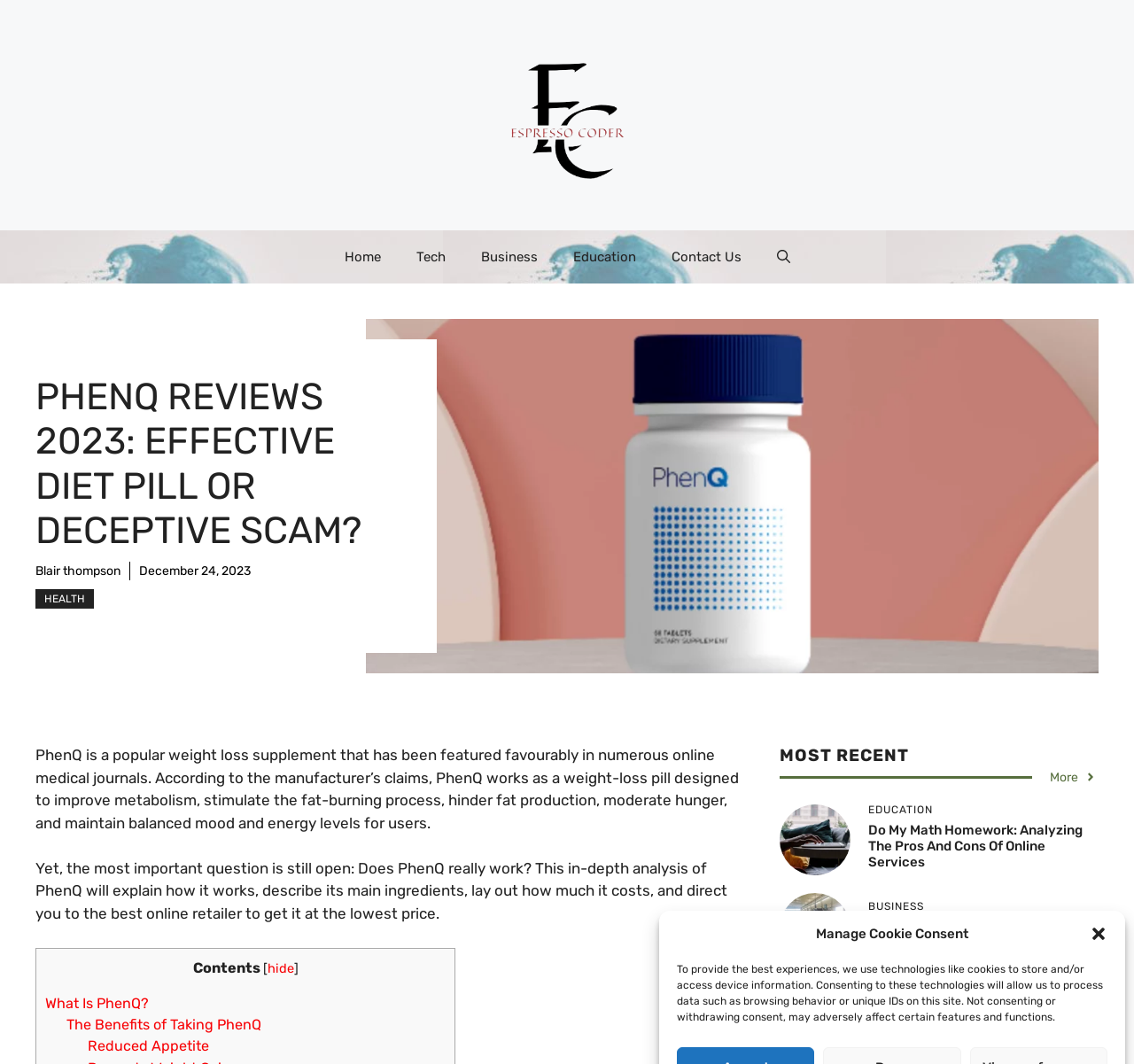Identify and provide the bounding box for the element described by: "What Is PhenQ?".

[0.04, 0.935, 0.131, 0.951]